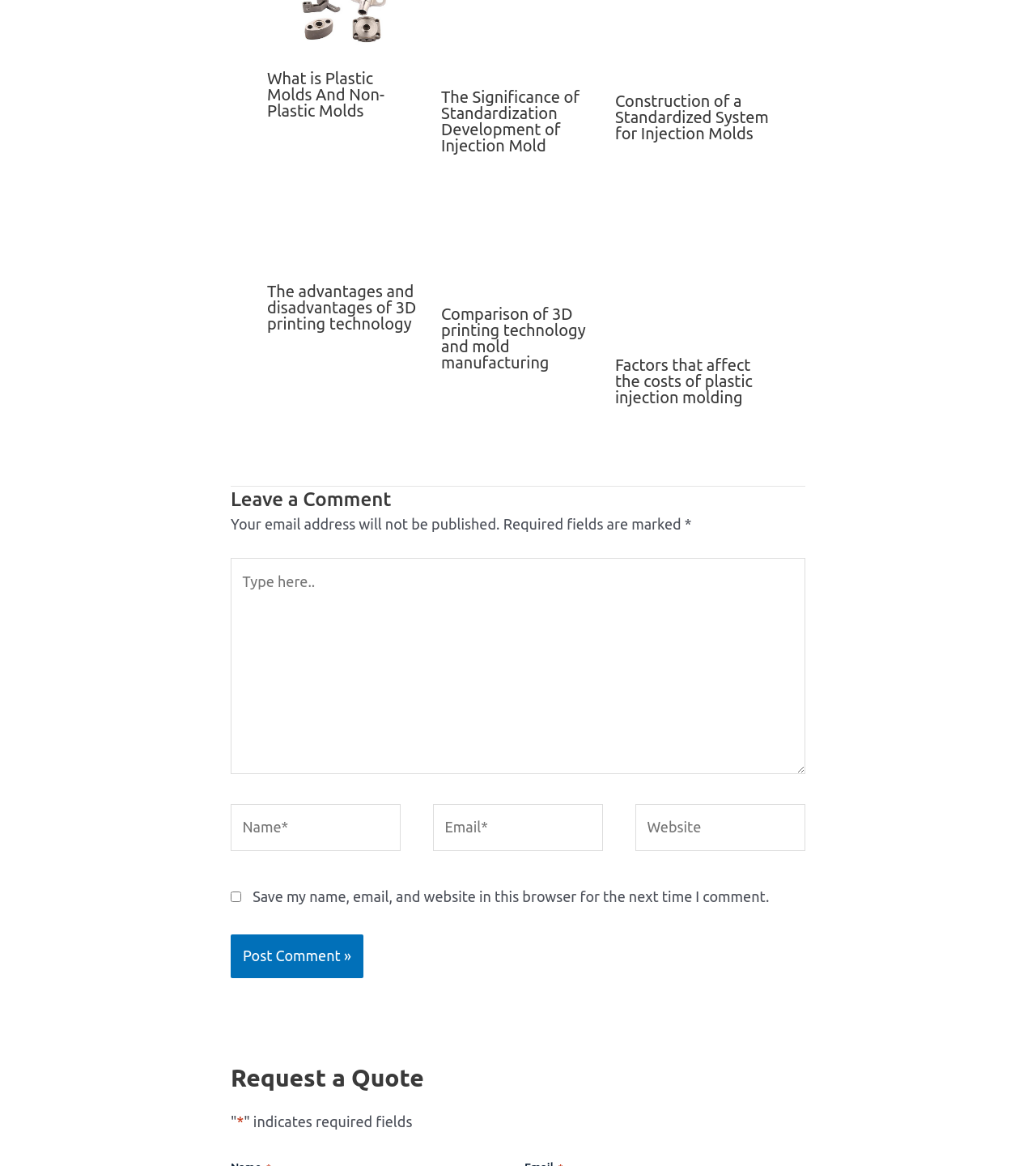Determine the bounding box coordinates for the clickable element required to fulfill the instruction: "Post a comment". Provide the coordinates as four float numbers between 0 and 1, i.e., [left, top, right, bottom].

[0.223, 0.801, 0.351, 0.839]